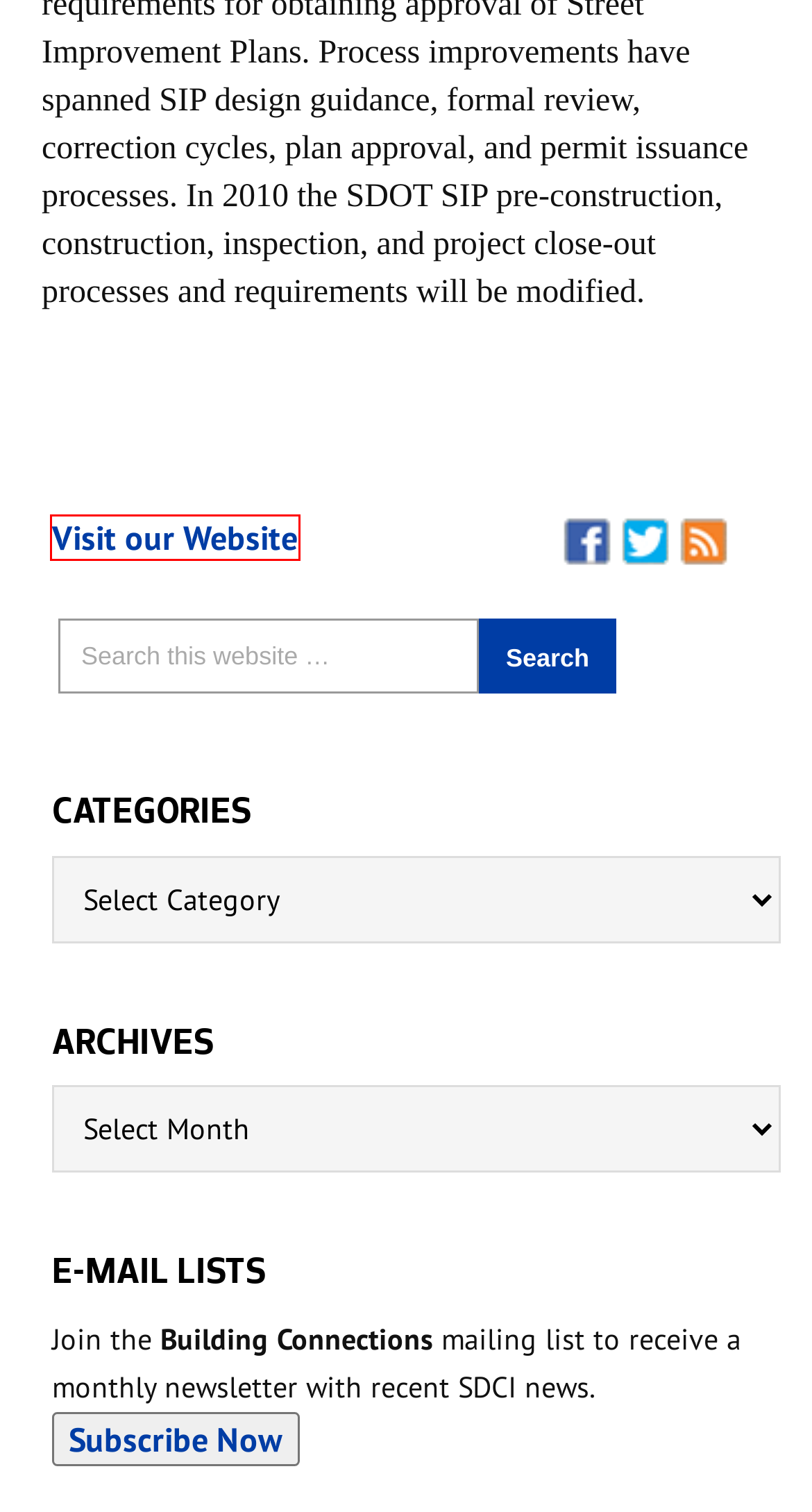Examine the screenshot of the webpage, which includes a red bounding box around an element. Choose the best matching webpage description for the page that will be displayed after clicking the element inside the red bounding box. Here are the candidates:
A. SDCI Community Engagement
B. Street Use Fee Changes Effective Immediately!
C. Revising SDOT Street Use Fee and Rate Changes
D. SDCI Announces New Principal Engineer and New Building Official
E. SDOT Street Use Right-of-Way Permit Rates
F. New Billing Procedures for SDOT Review Charges on DPD Shoring Permits
G. SDOT – Building Connections
H. City to Discuss Ballard Transportation and Urban Design Improvements

D